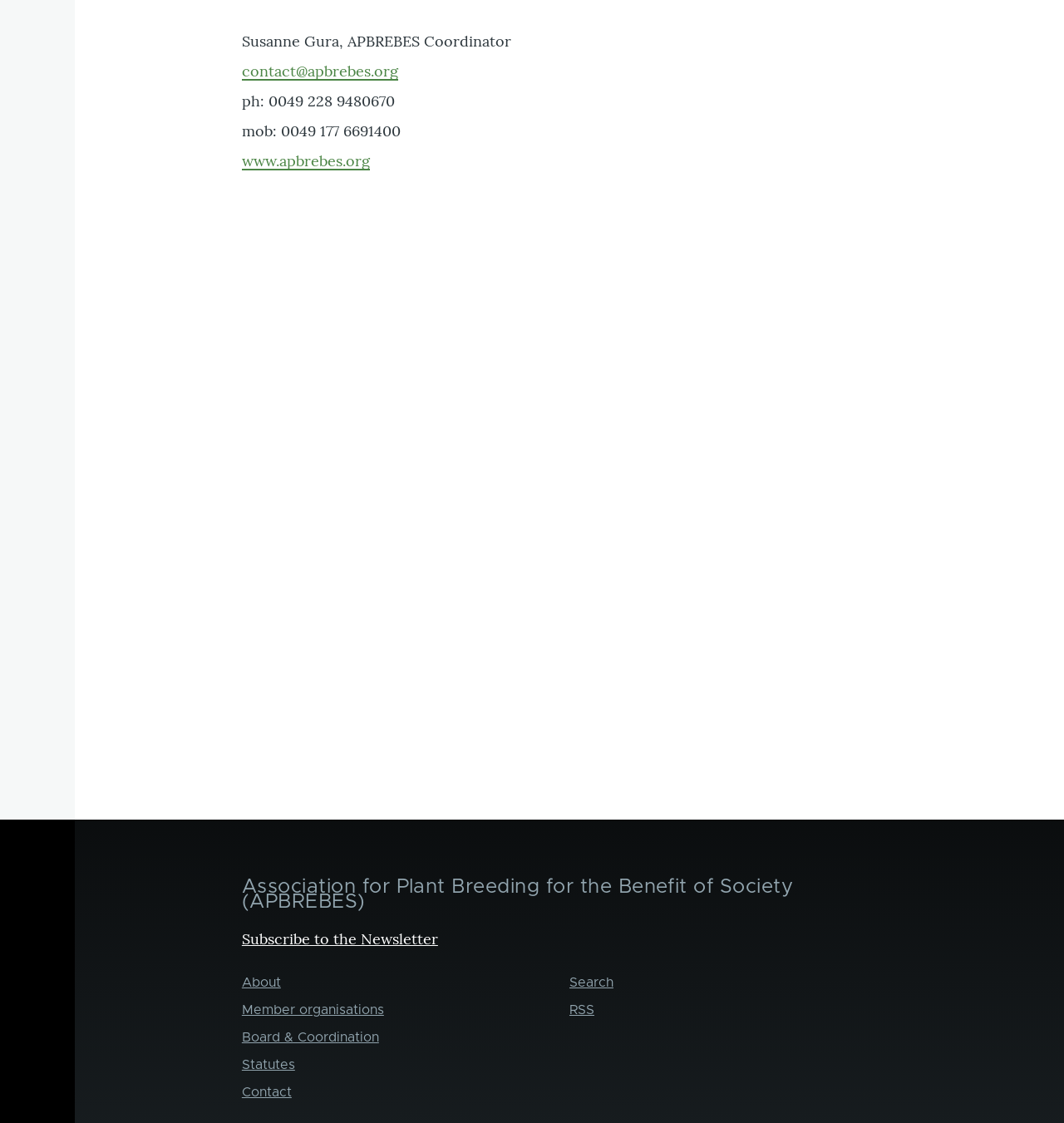Identify the bounding box coordinates of the region that should be clicked to execute the following instruction: "Visit the APBREBES website".

[0.227, 0.135, 0.348, 0.152]